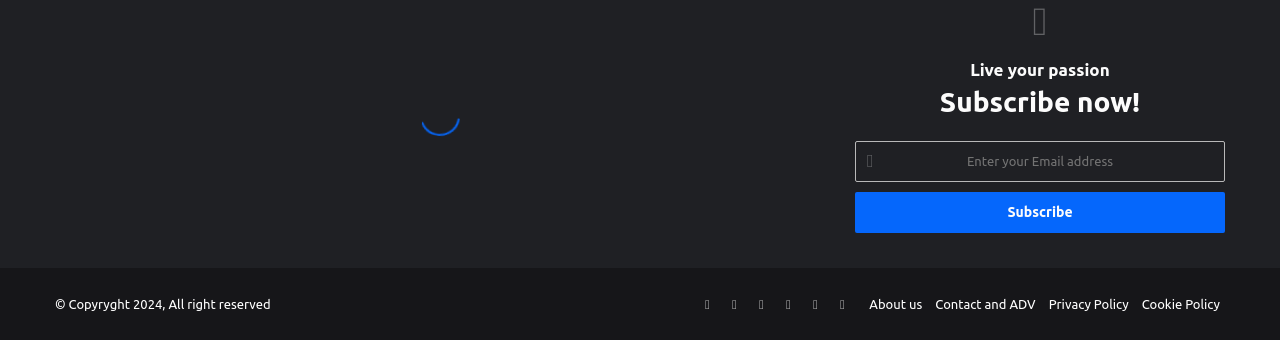What is the call-to-action button?
Kindly answer the question with as much detail as you can.

I determined the call-to-action button by looking at the button element with the content 'Subscribe' which is located below the textbox and the StaticText element with the content 'Enter your Email address'.